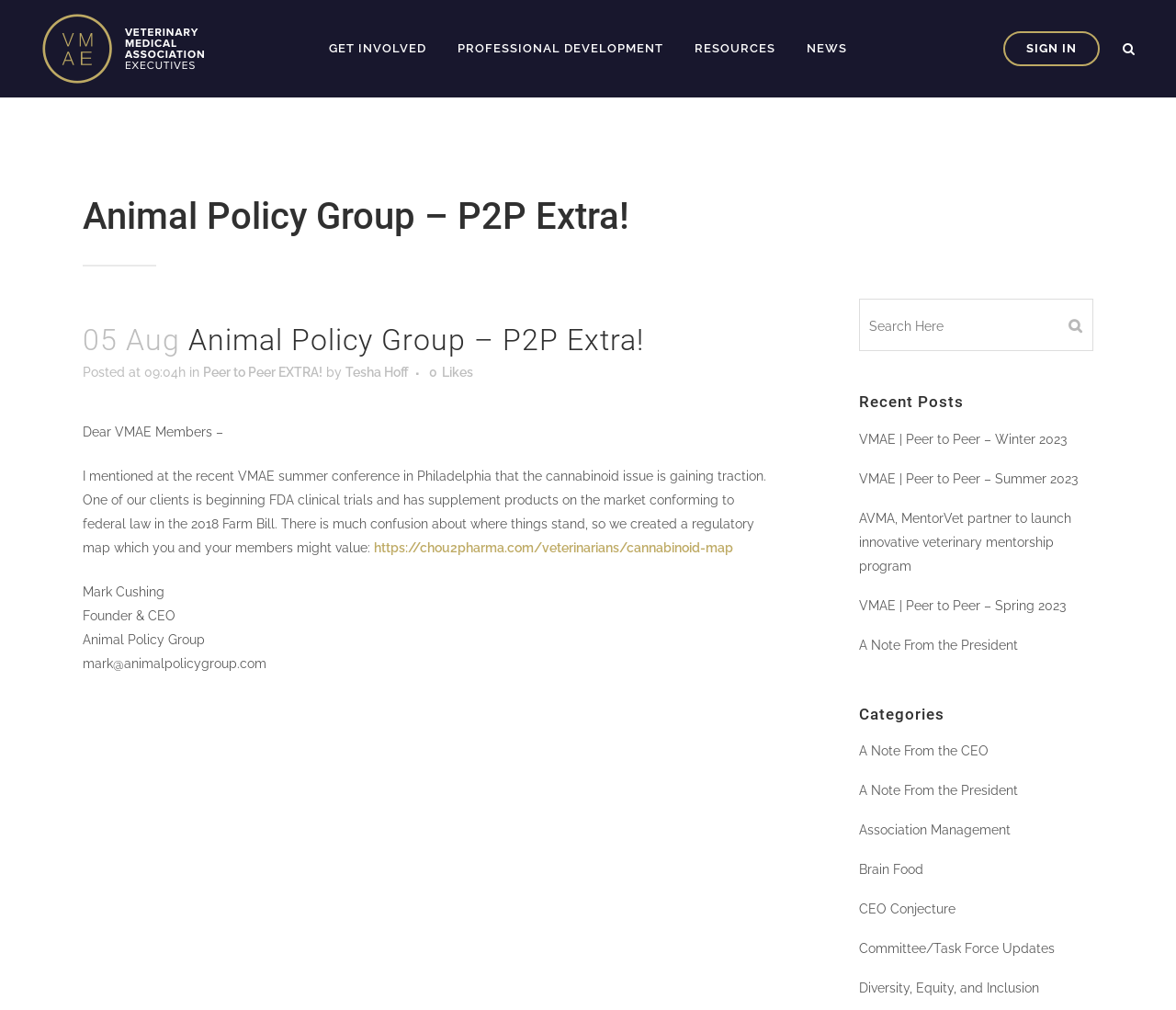Based on what you see in the screenshot, provide a thorough answer to this question: What is the purpose of the search bar?

The search bar is located at the bottom of the webpage and allows users to search for specific content within the website. It is likely that the search bar is intended to help users find relevant articles, news, or resources within the website.